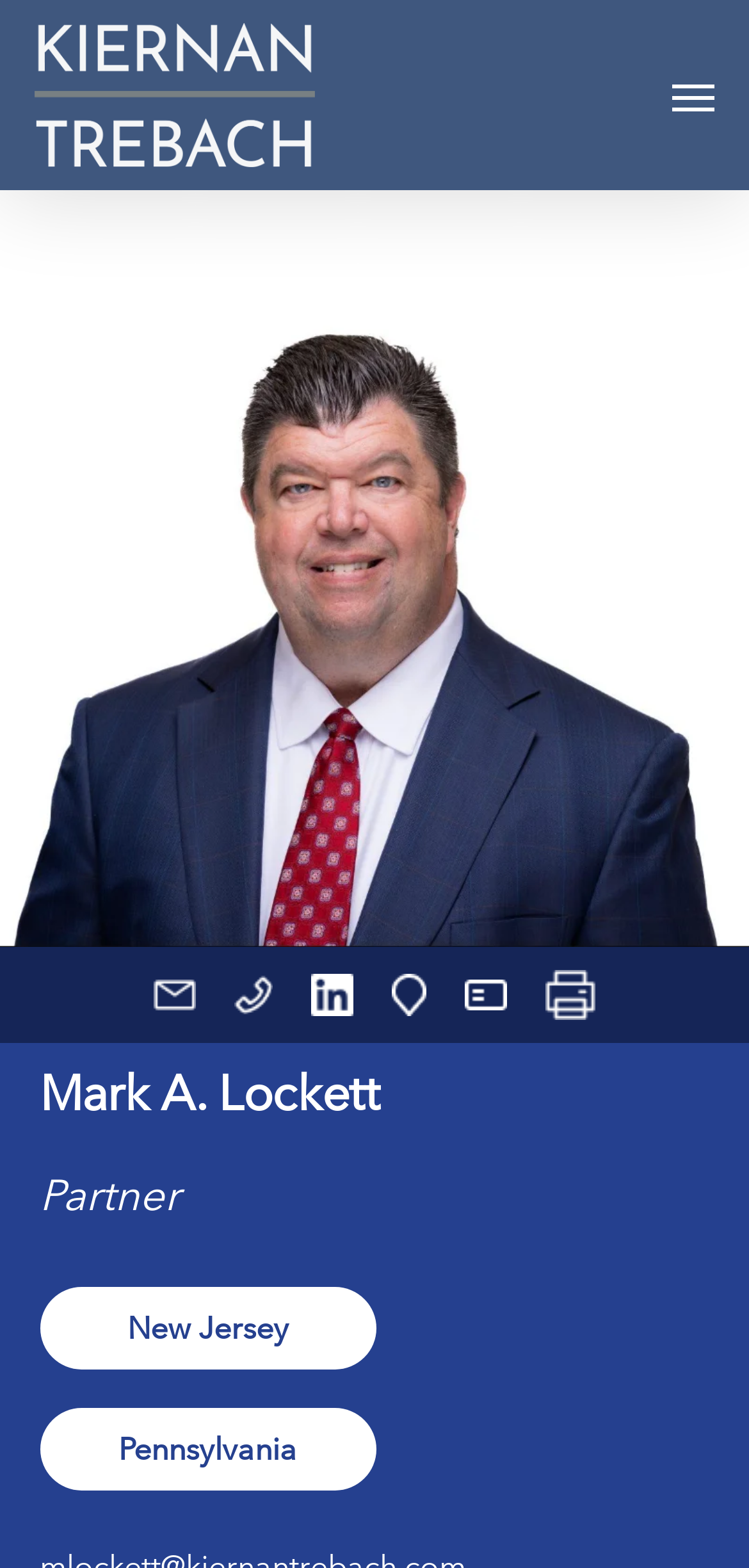Please provide a comprehensive response to the question based on the details in the image: Is the navigation menu expanded?

I found a link element with the text 'Navigation Menu' and an attribute 'expanded' set to 'False', which suggests that the navigation menu is not expanded by default.